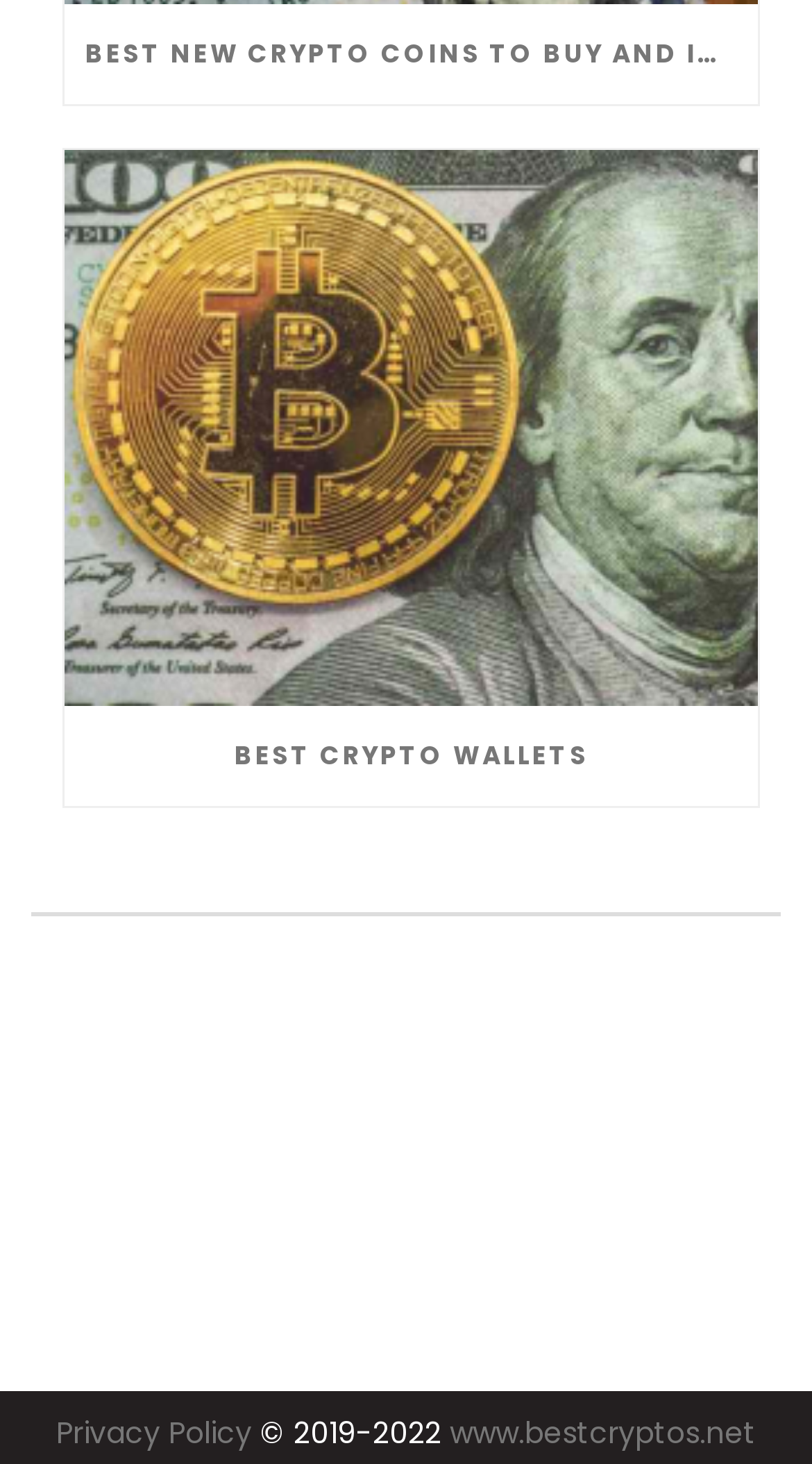What is the main topic of this webpage?
Please provide a detailed and comprehensive answer to the question.

The main topic of this webpage appears to be related to cryptocurrency, as evident from the links 'BEST NEW CRYPTO COINS TO BUY AND INVEST IN' and 'Best Crypto Wallets'.